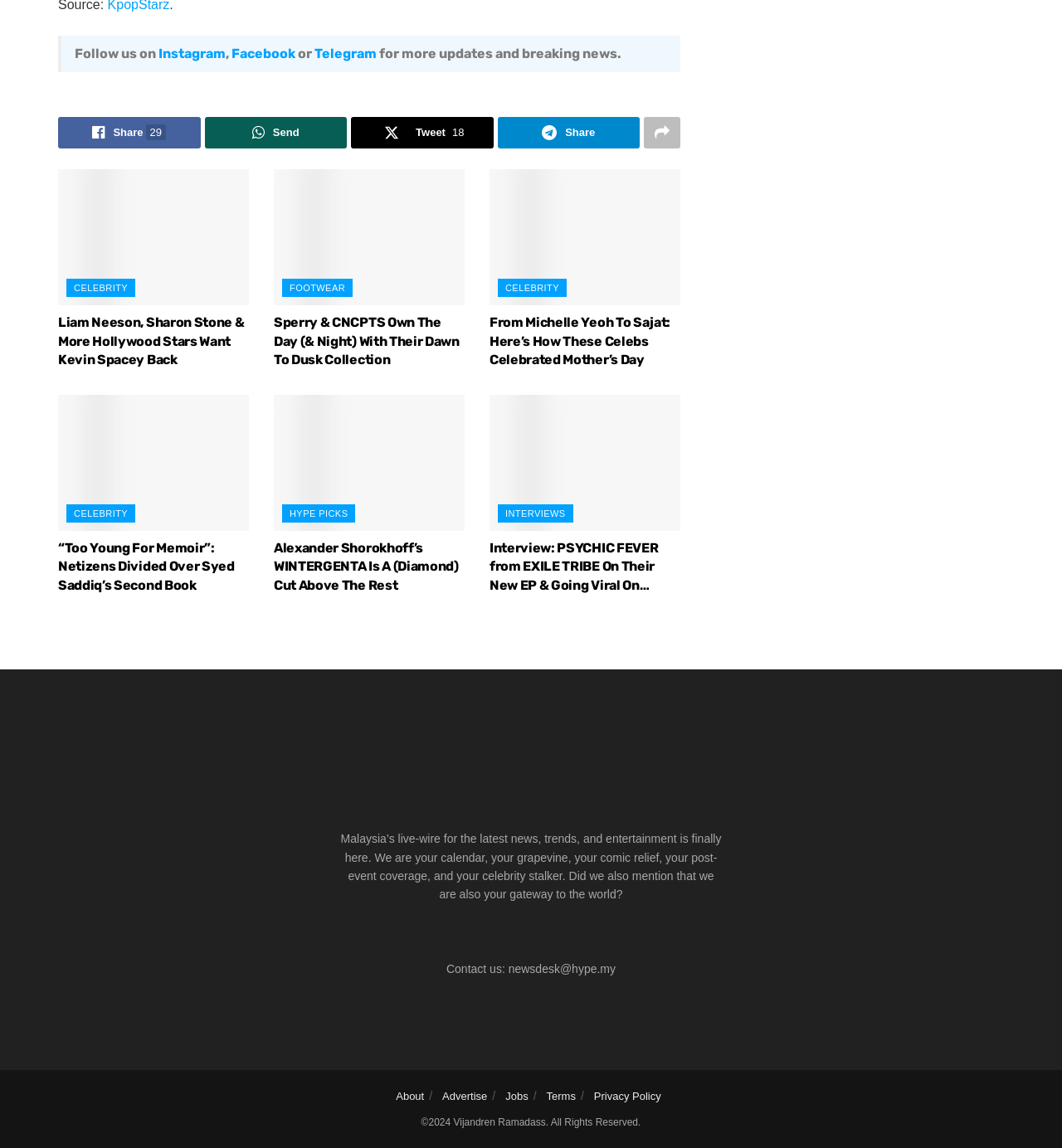Specify the bounding box coordinates of the area that needs to be clicked to achieve the following instruction: "Share this article on Facebook".

[0.218, 0.04, 0.278, 0.053]